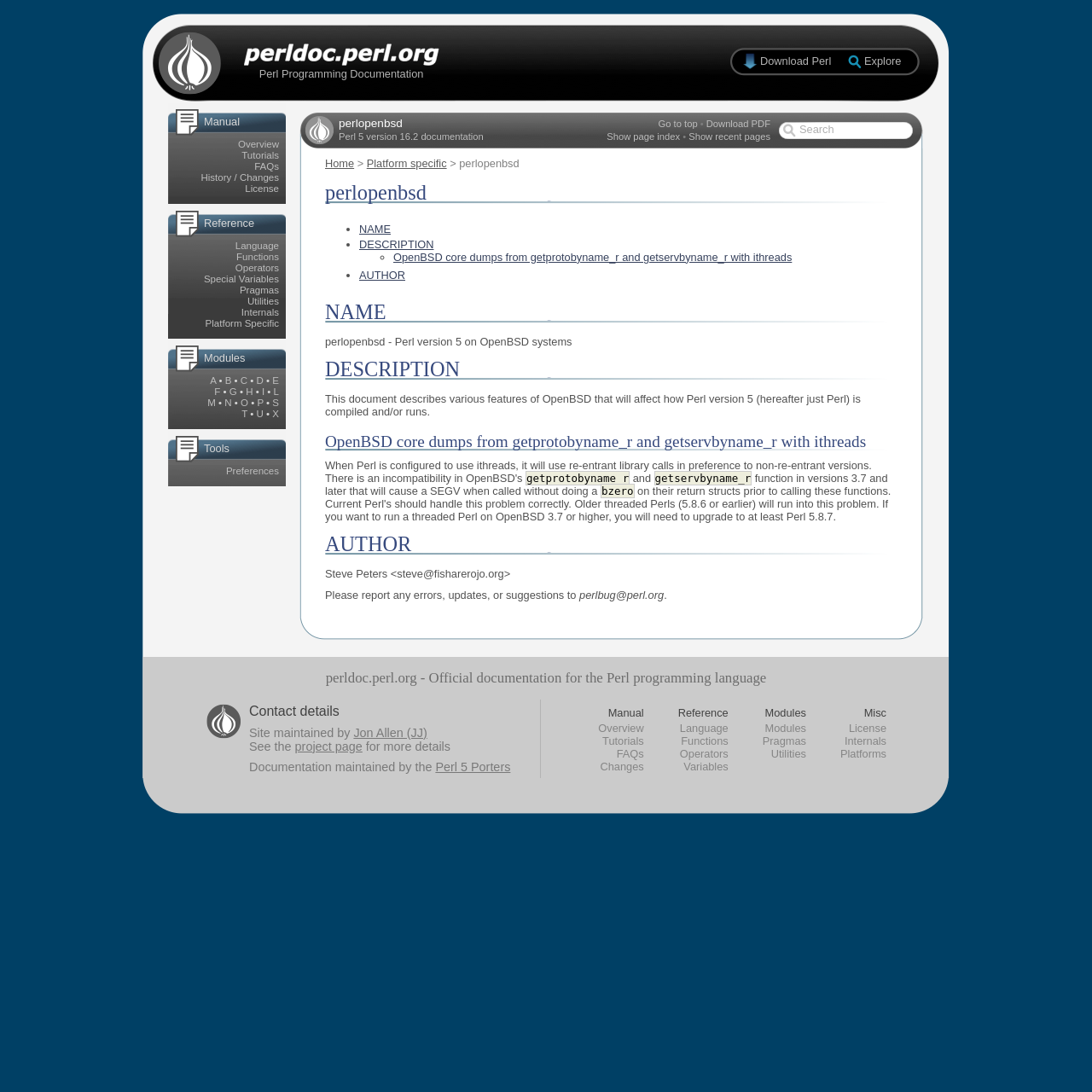Determine the bounding box coordinates of the clickable region to follow the instruction: "Search for something".

[0.734, 0.112, 0.827, 0.126]